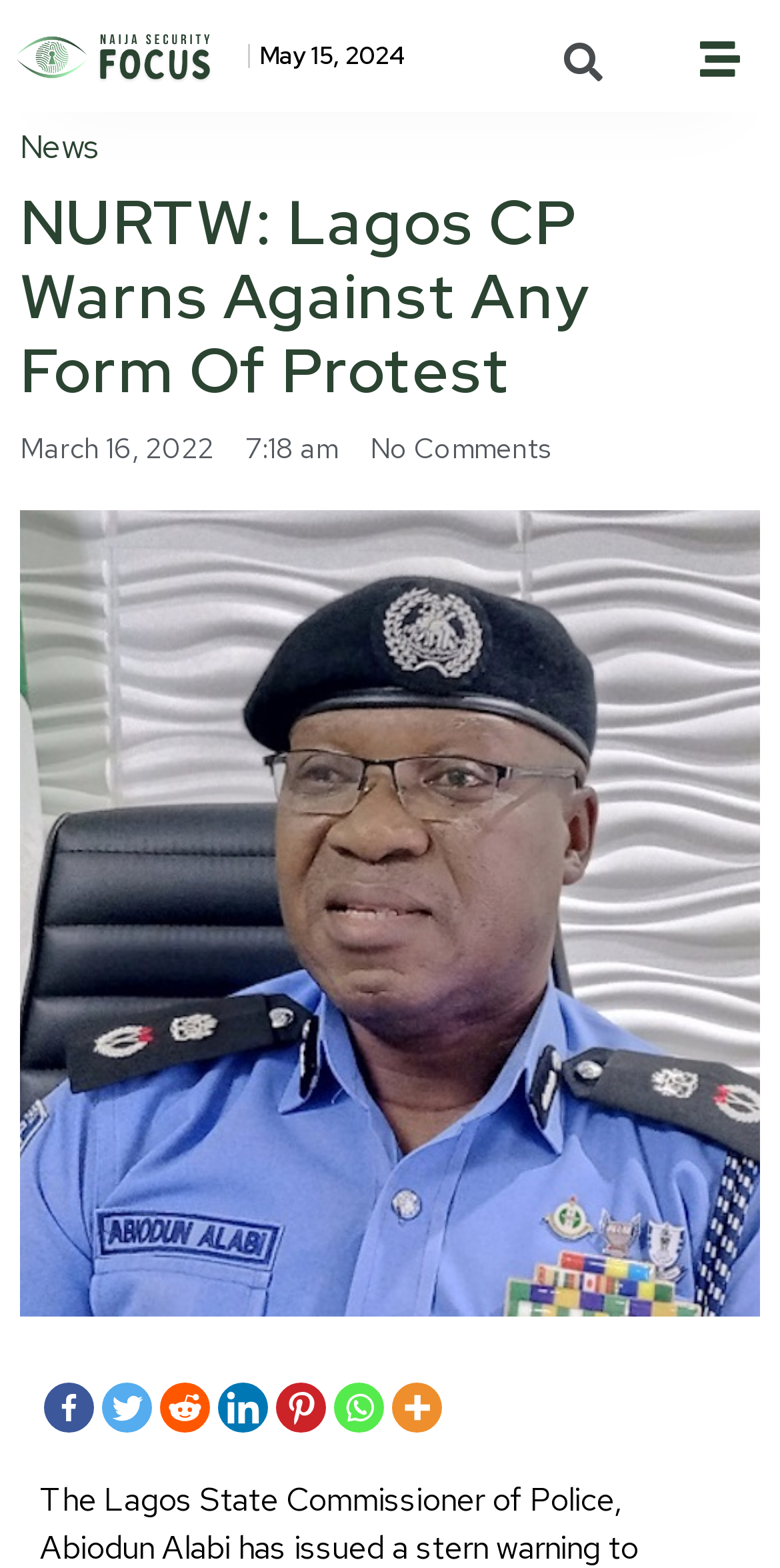What is the date of the news article?
Use the screenshot to answer the question with a single word or phrase.

May 15, 2024